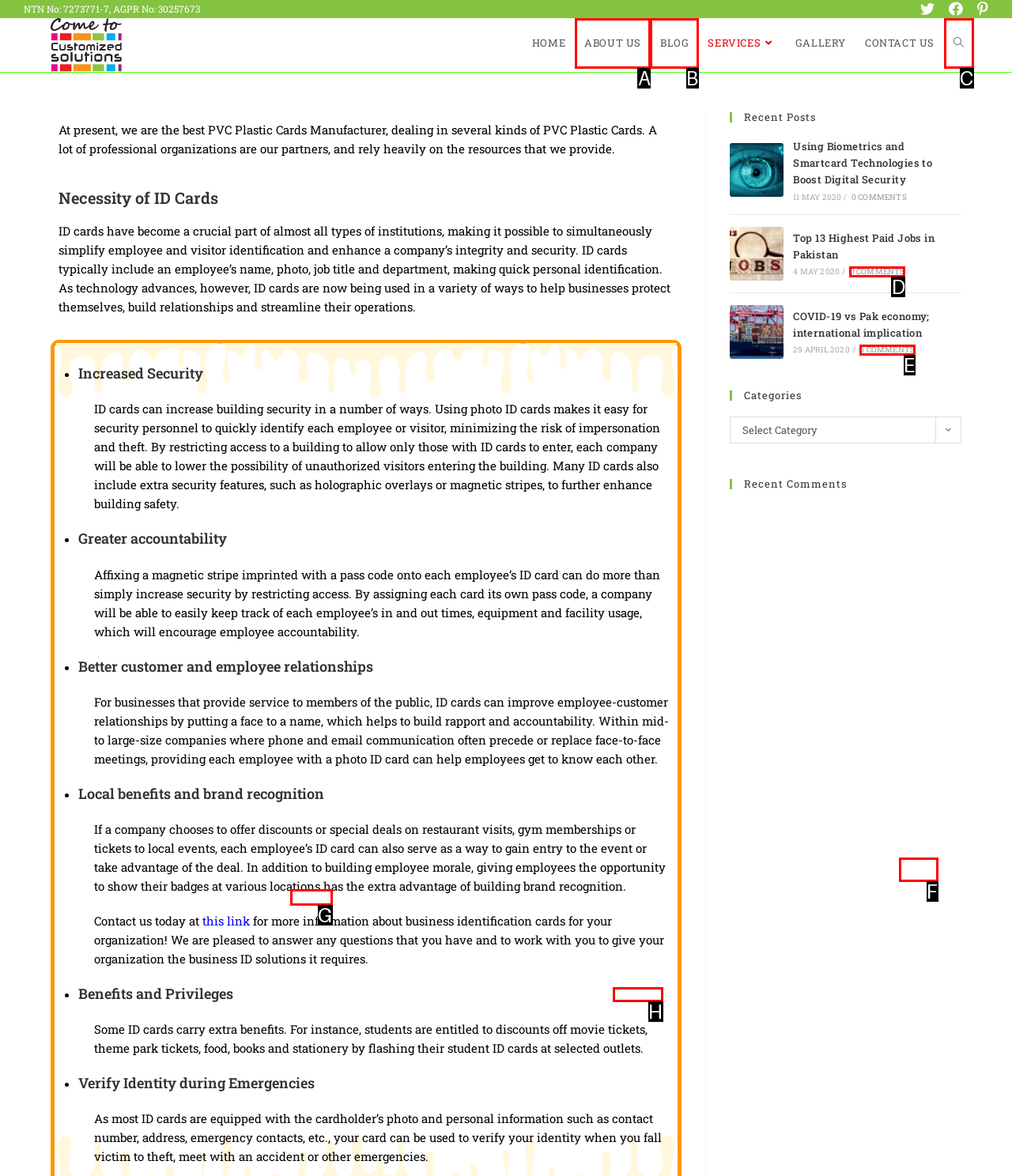From the choices given, find the HTML element that matches this description: Toggle website search. Answer with the letter of the selected option directly.

C